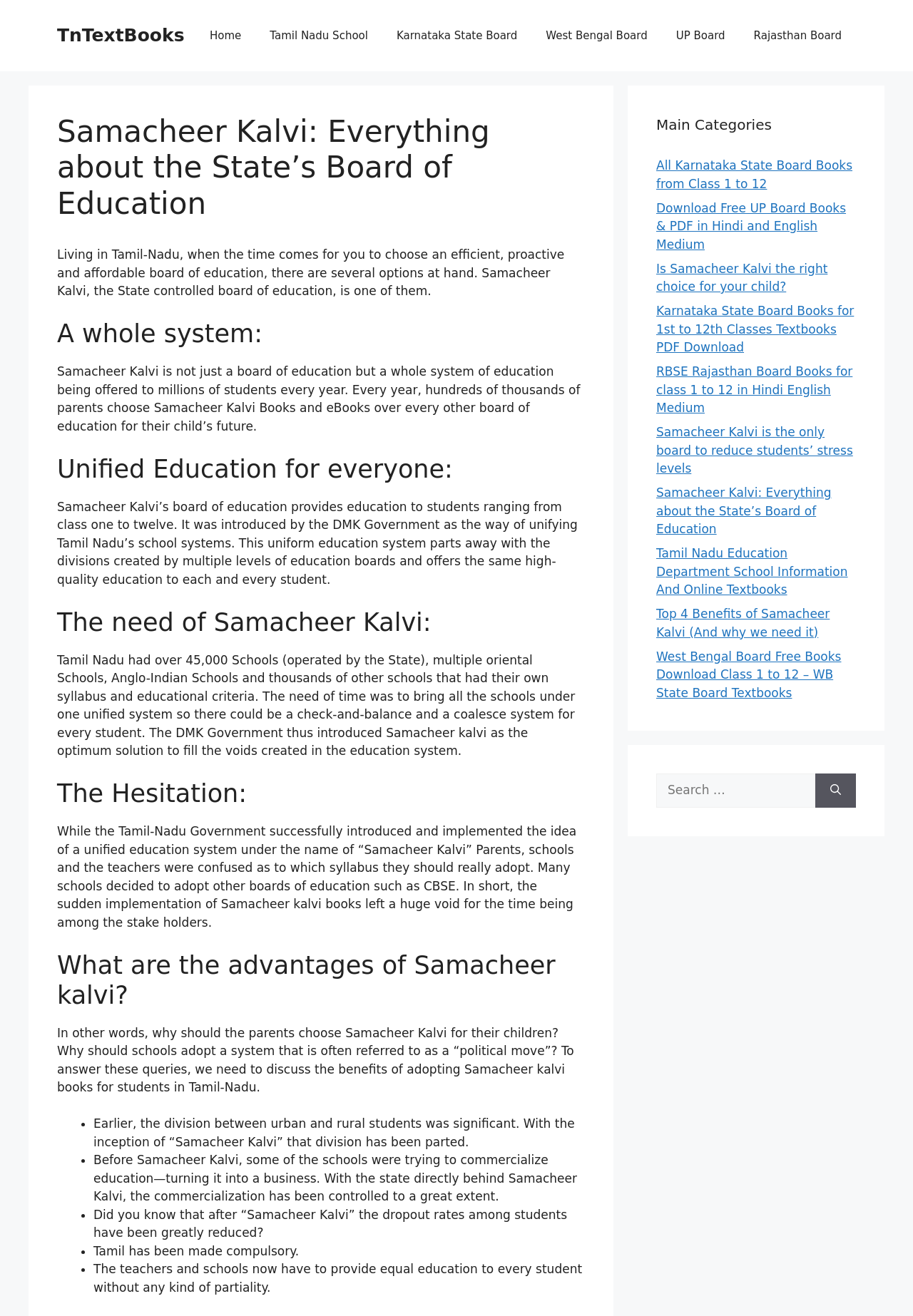What are the benefits of adopting Samacheer Kalvi?
Please provide a detailed and thorough answer to the question.

The webpage lists several benefits of adopting Samacheer Kalvi, including the reduction of division between urban and rural students, control of commercialization of education, reduction of dropout rates, making Tamil compulsory, and providing equal education to every student without partiality.